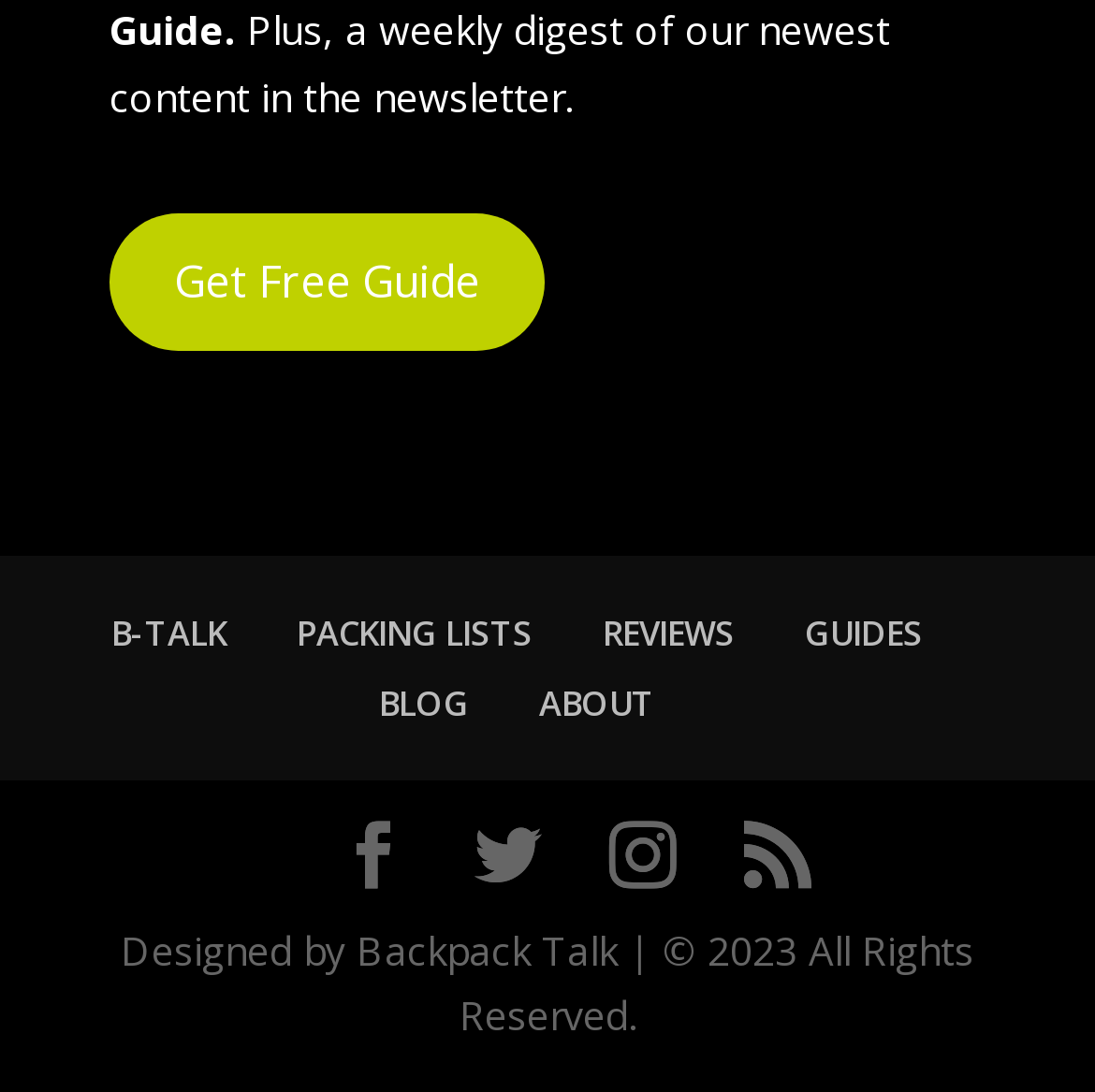Answer the question using only a single word or phrase: 
How many social media links are present on the page?

4